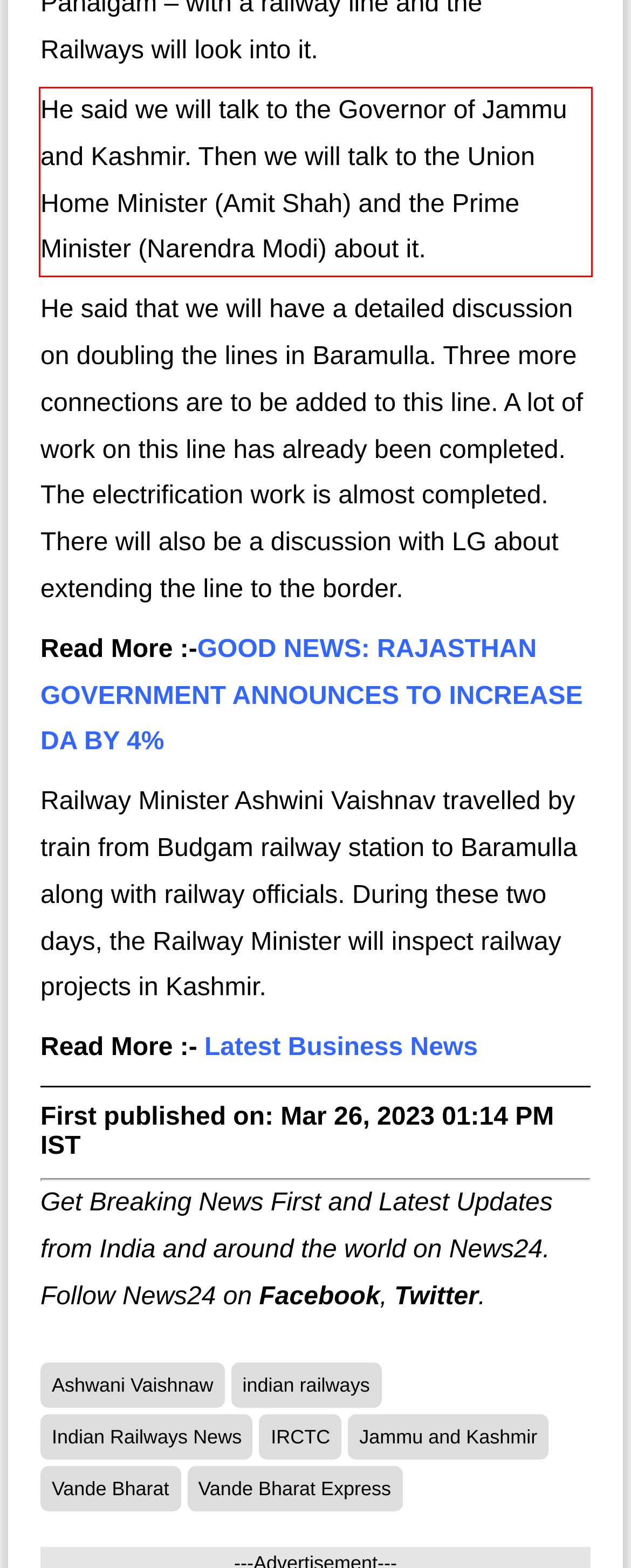Look at the provided screenshot of the webpage and perform OCR on the text within the red bounding box.

He said we will talk to the Governor of Jammu and Kashmir. Then we will talk to the Union Home Minister (Amit Shah) and the Prime Minister (Narendra Modi) about it.